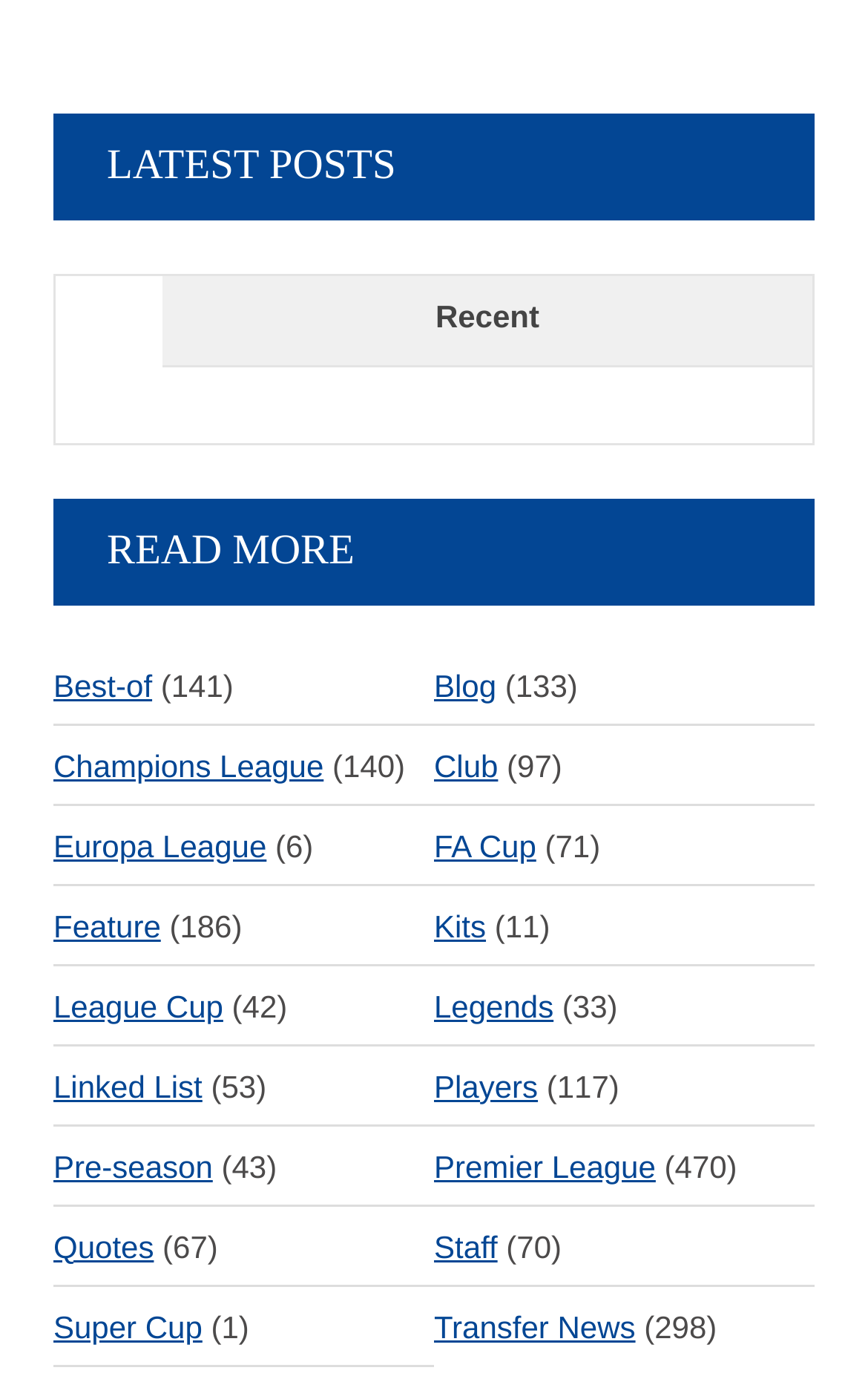Observe the image and answer the following question in detail: What is the category with the most articles?

By analyzing the static text elements next to each link, I found that the link 'Premier League' has the highest number of articles, which is 470.